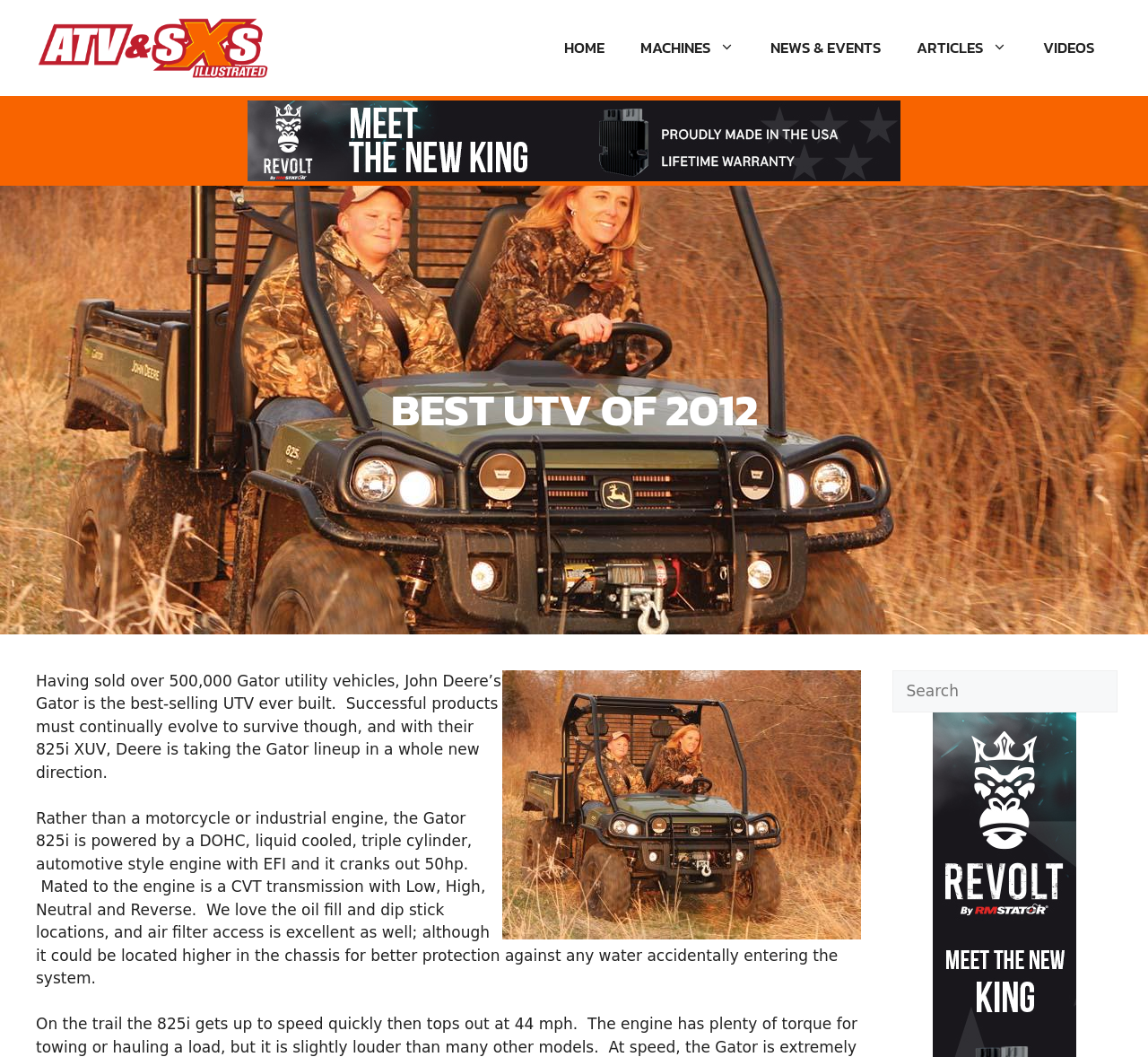Please determine the bounding box coordinates for the element that should be clicked to follow these instructions: "Read more about the 'BEST UTV OF 2012'".

[0.332, 0.358, 0.668, 0.417]